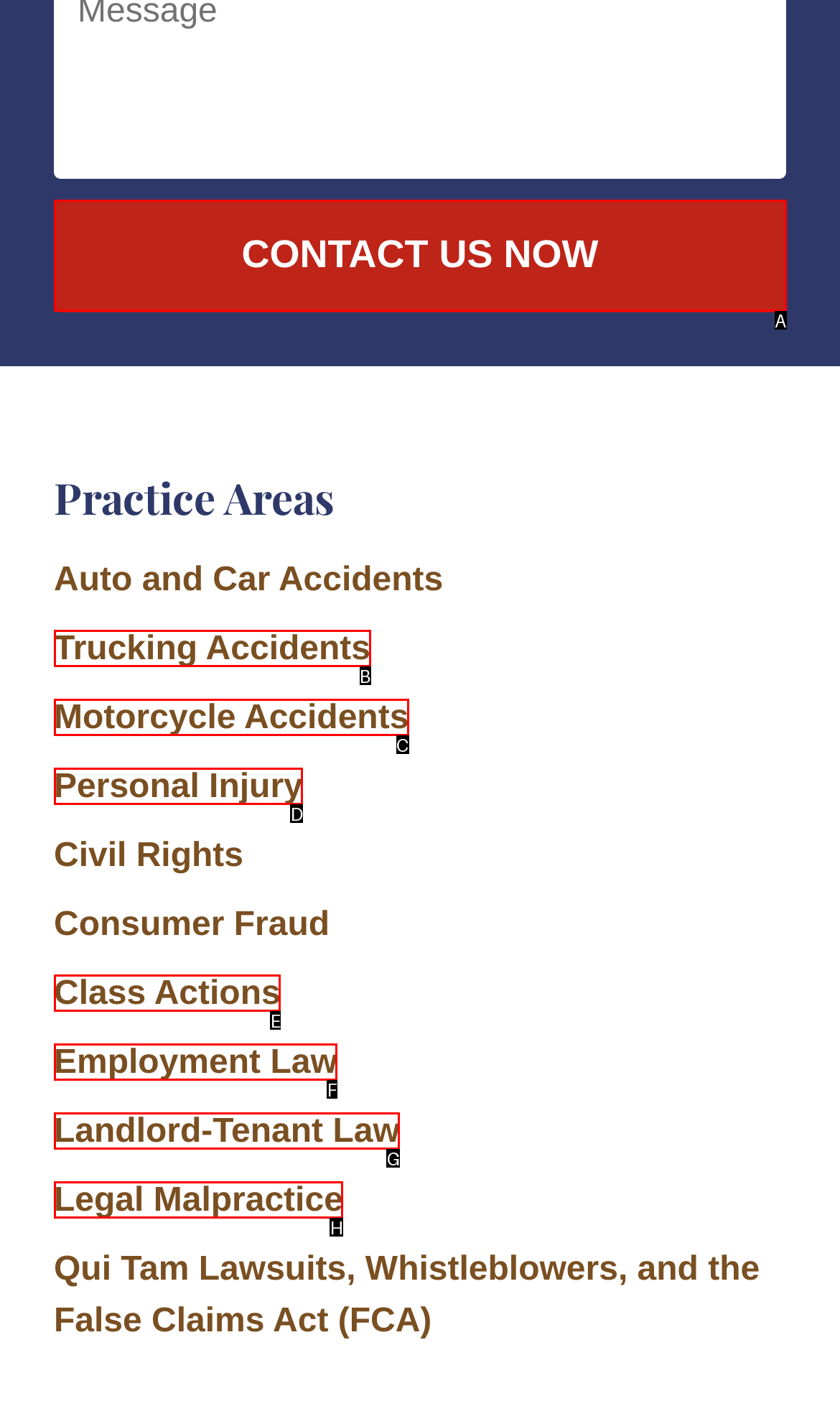Identify the option that corresponds to the description: Contact Us Now. Provide only the letter of the option directly.

A